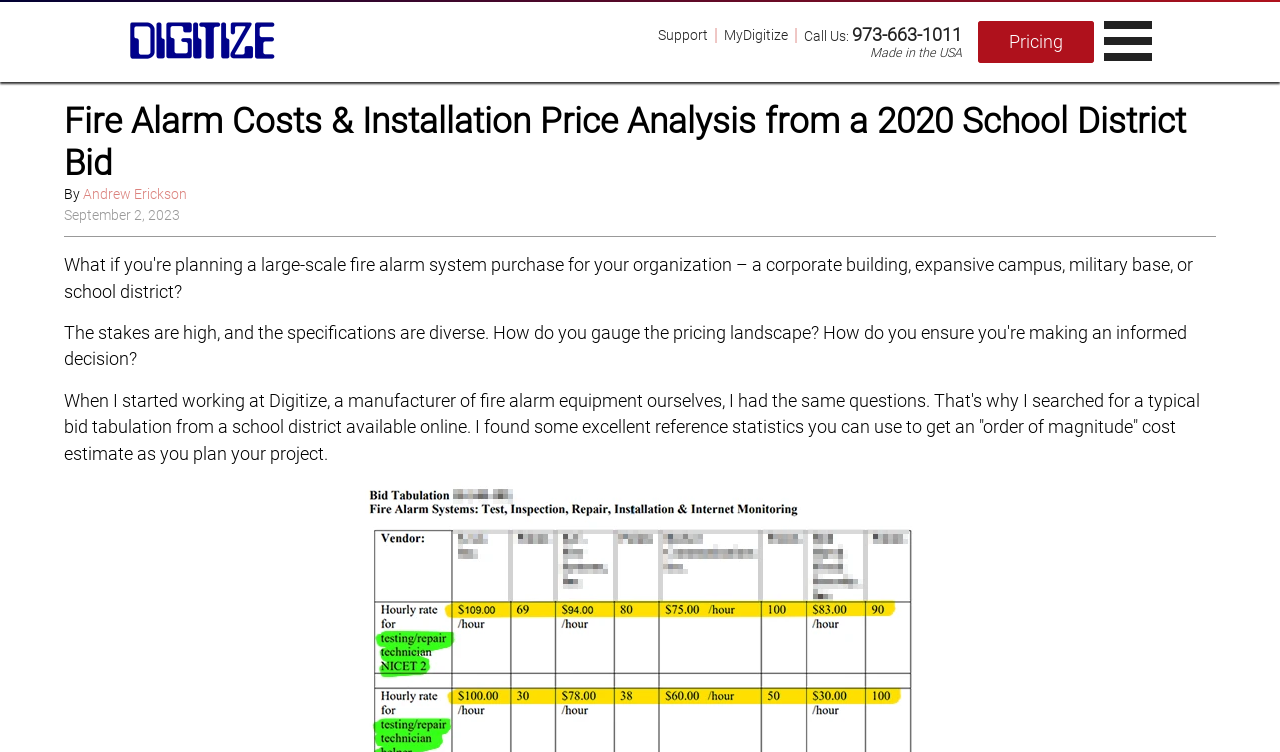What is the phone number to call for support?
Use the image to give a comprehensive and detailed response to the question.

The phone number can be found in the top-right corner of the webpage, next to the 'Call Us' text.